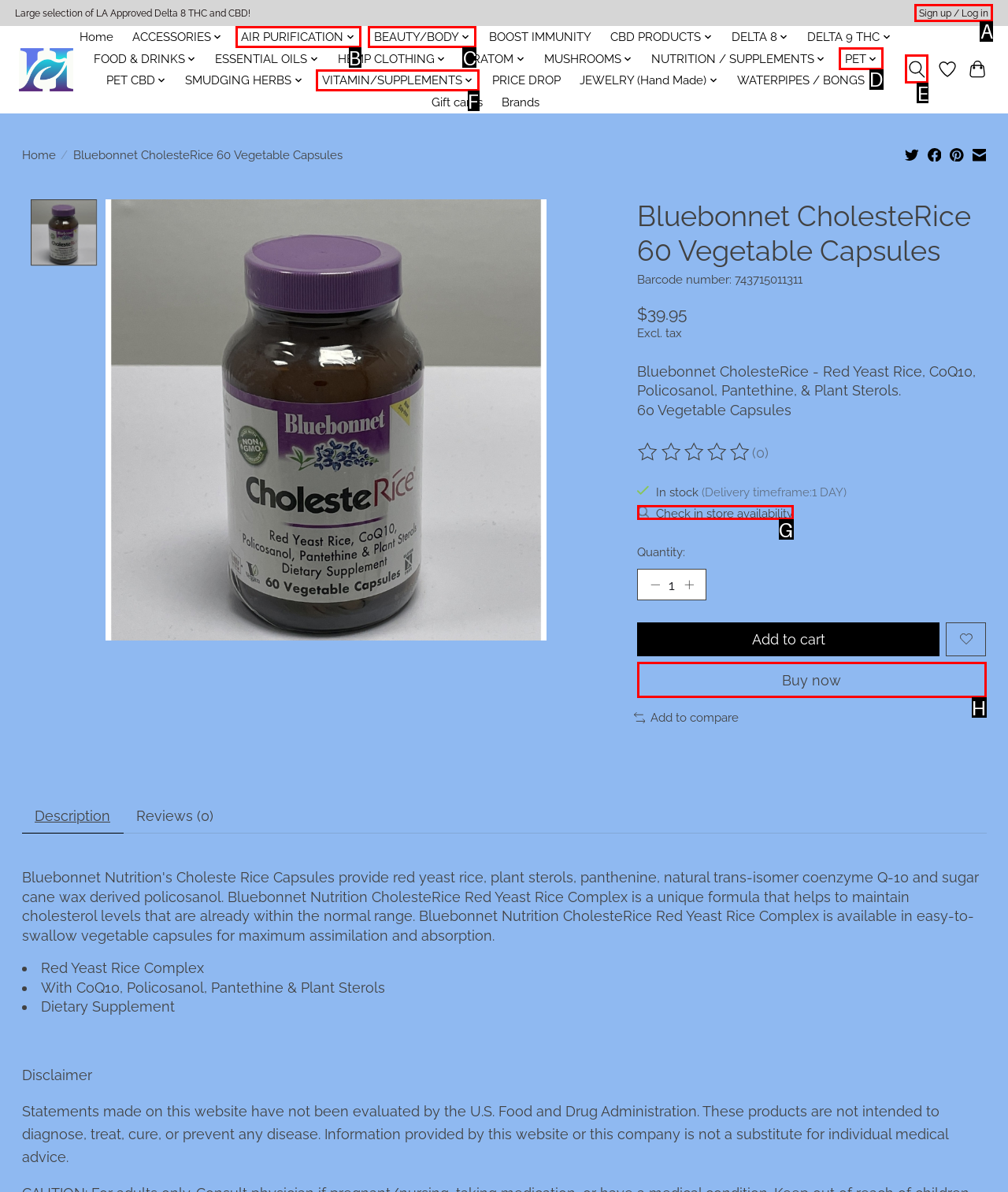Given the task: Toggle the search icon, tell me which HTML element to click on.
Answer with the letter of the correct option from the given choices.

E